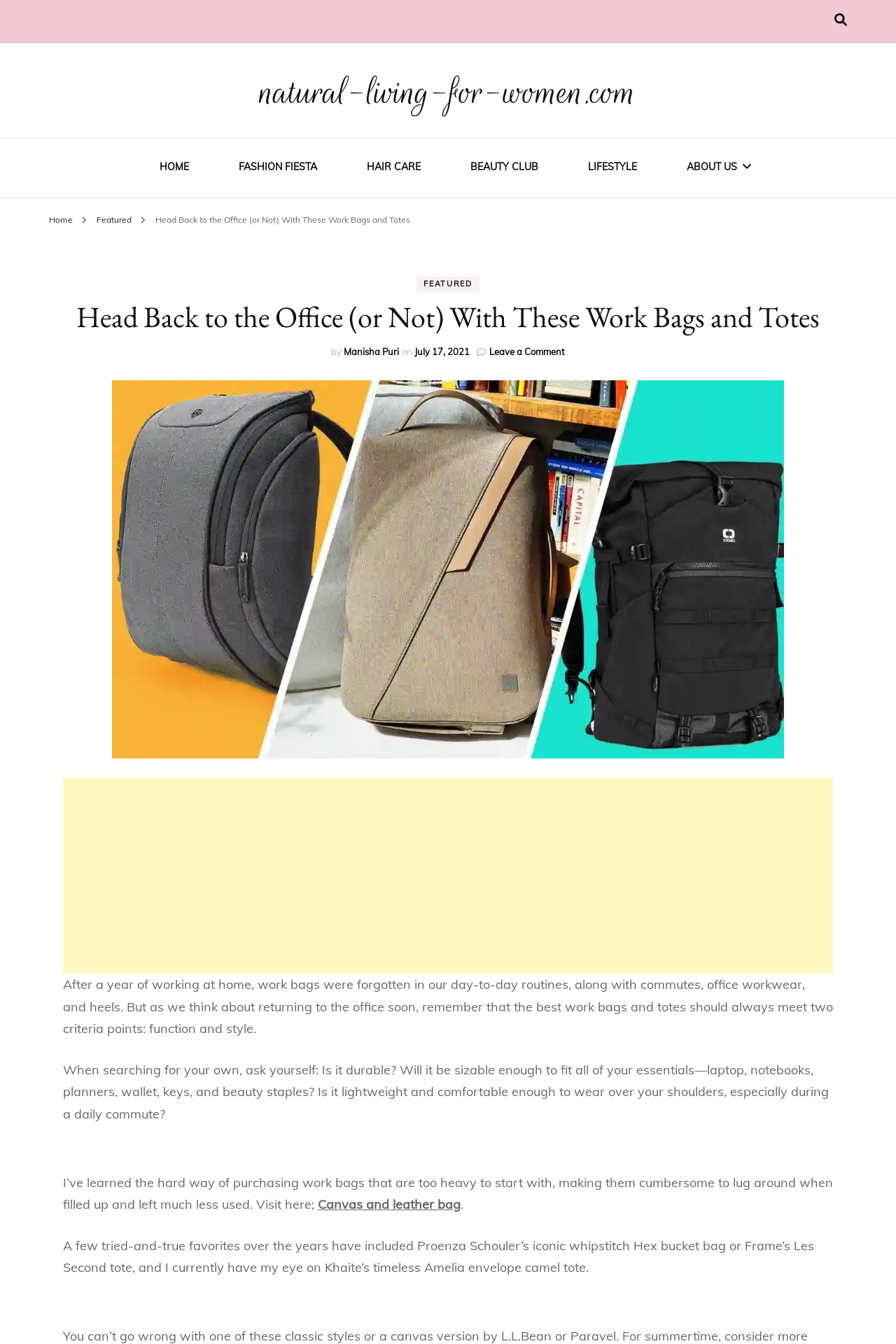Provide a one-word or brief phrase answer to the question:
What are some examples of work bags mentioned in the article?

Proenza Schouler, Frame, Khaite